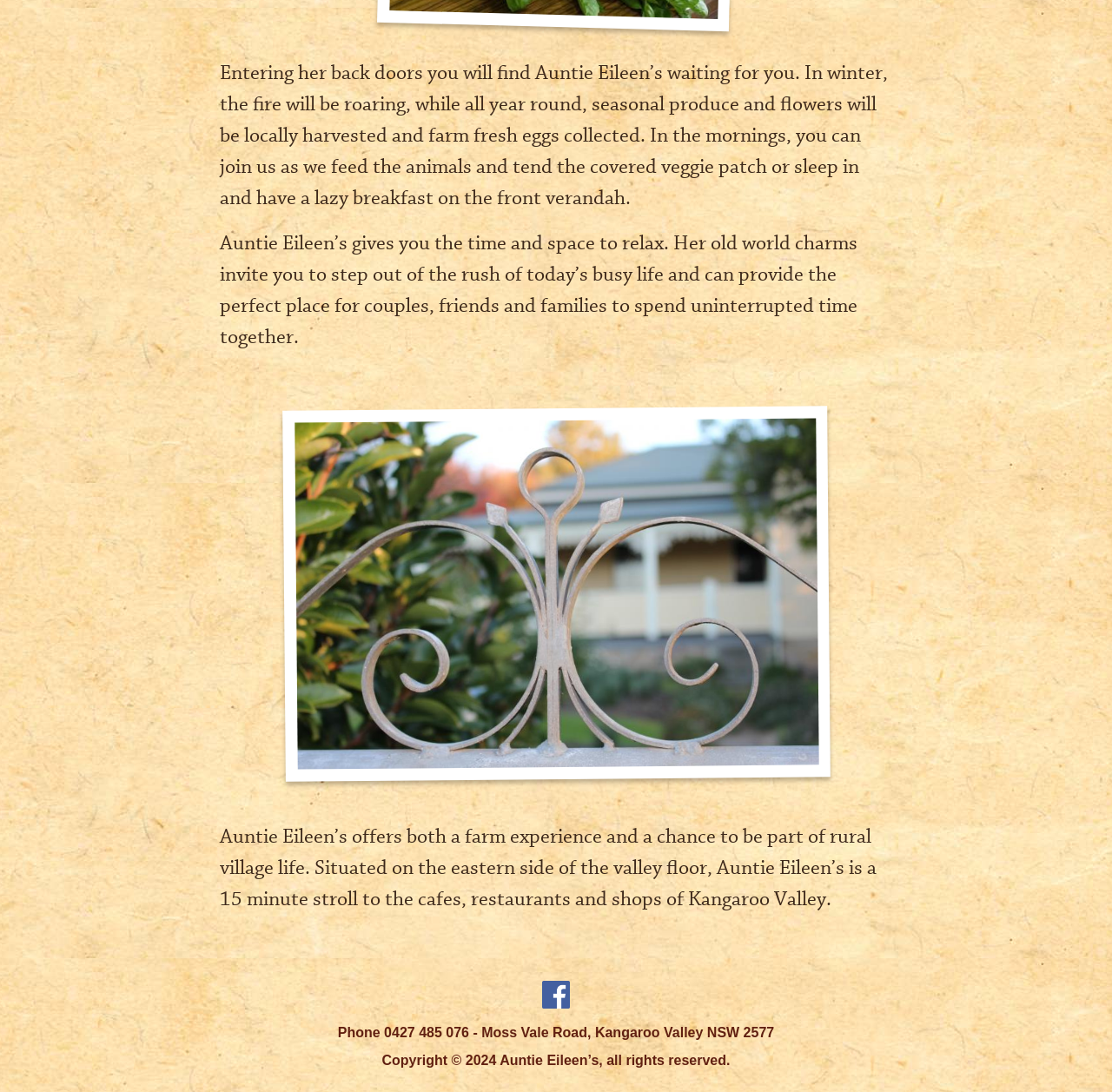What is the phone number of Auntie Eileen's?
Please respond to the question thoroughly and include all relevant details.

The phone number is mentioned in the text as 'Phone 0427 485 076', which is the contact number for Auntie Eileen's.